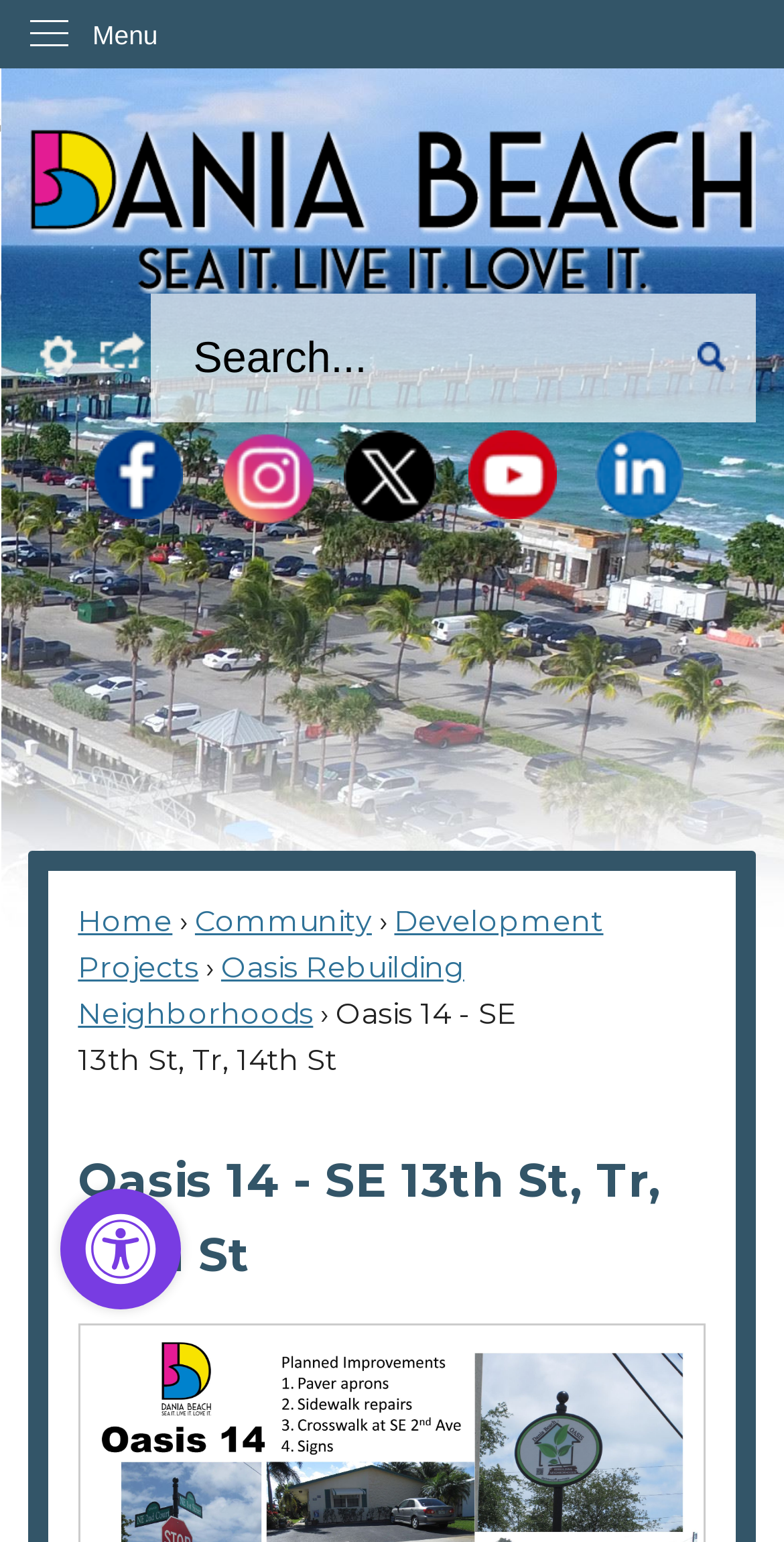Please provide a brief answer to the question using only one word or phrase: 
What is the purpose of the 'Tools1' button?

To access site tools